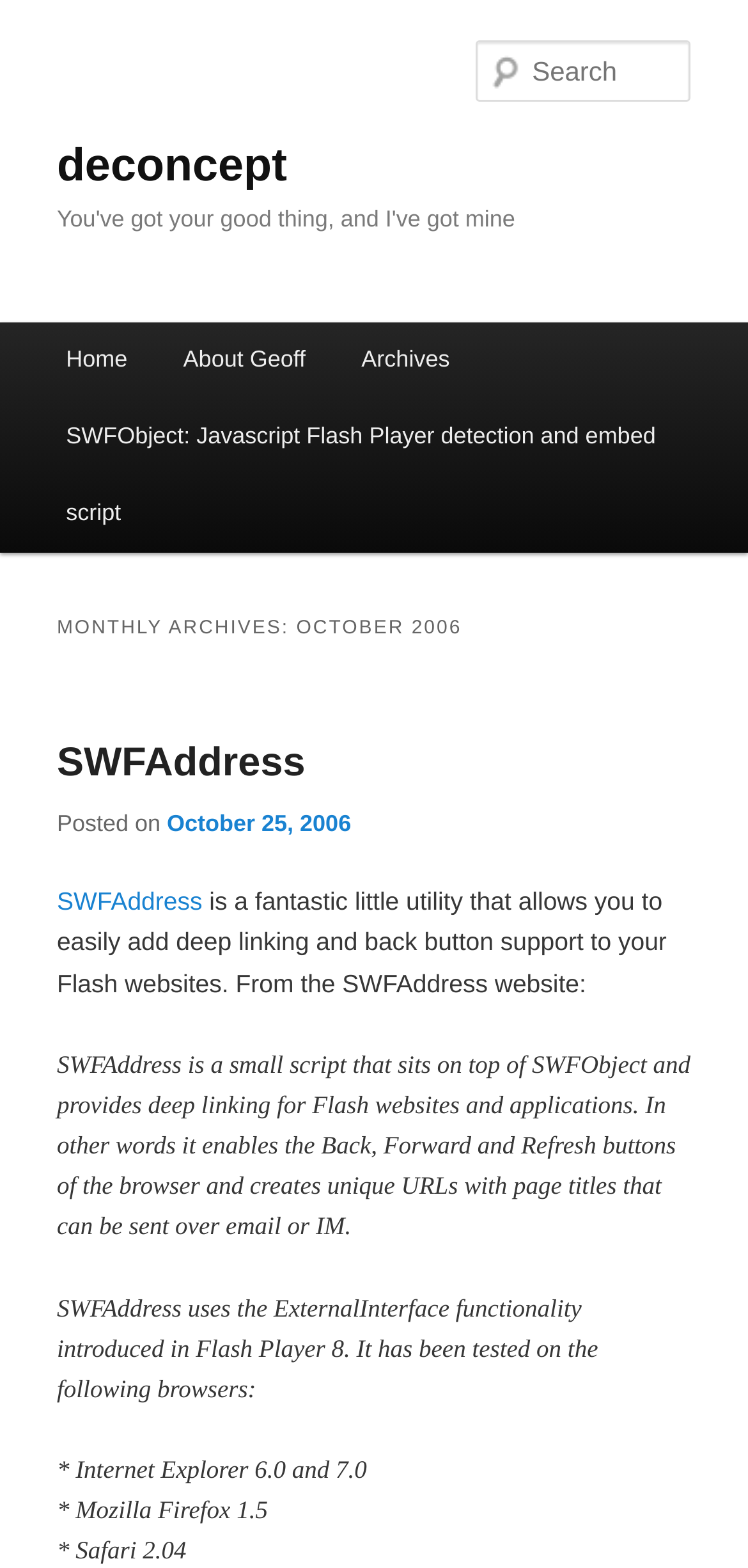What is the title of the monthly archives?
Please analyze the image and answer the question with as much detail as possible.

The title of the monthly archives can be determined by looking at the heading element with the text 'MONTHLY ARCHIVES: OCTOBER 2006'.